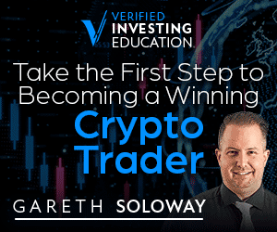Provide a single word or phrase answer to the question: 
Who is the person in the image?

Gareth Soloway